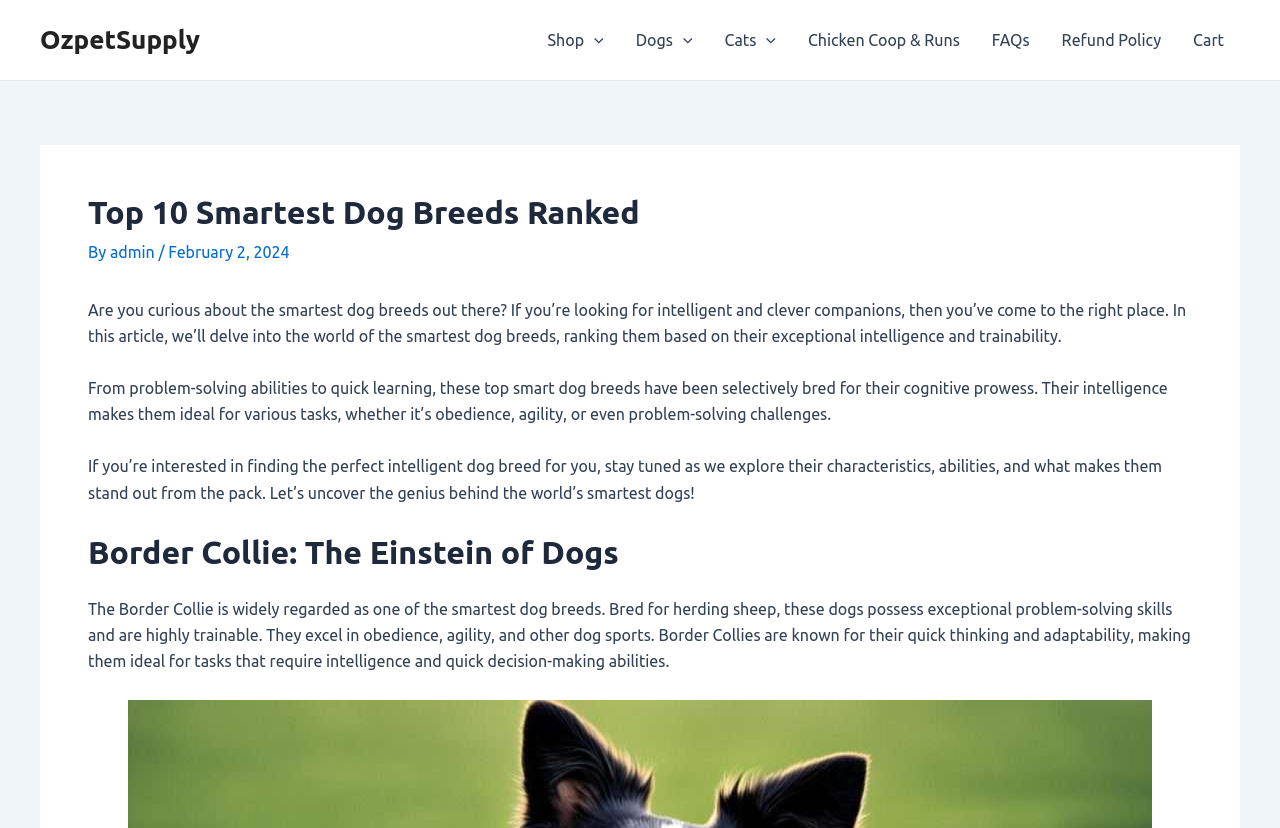Give a succinct answer to this question in a single word or phrase: 
What is the website about?

Smartest dog breeds